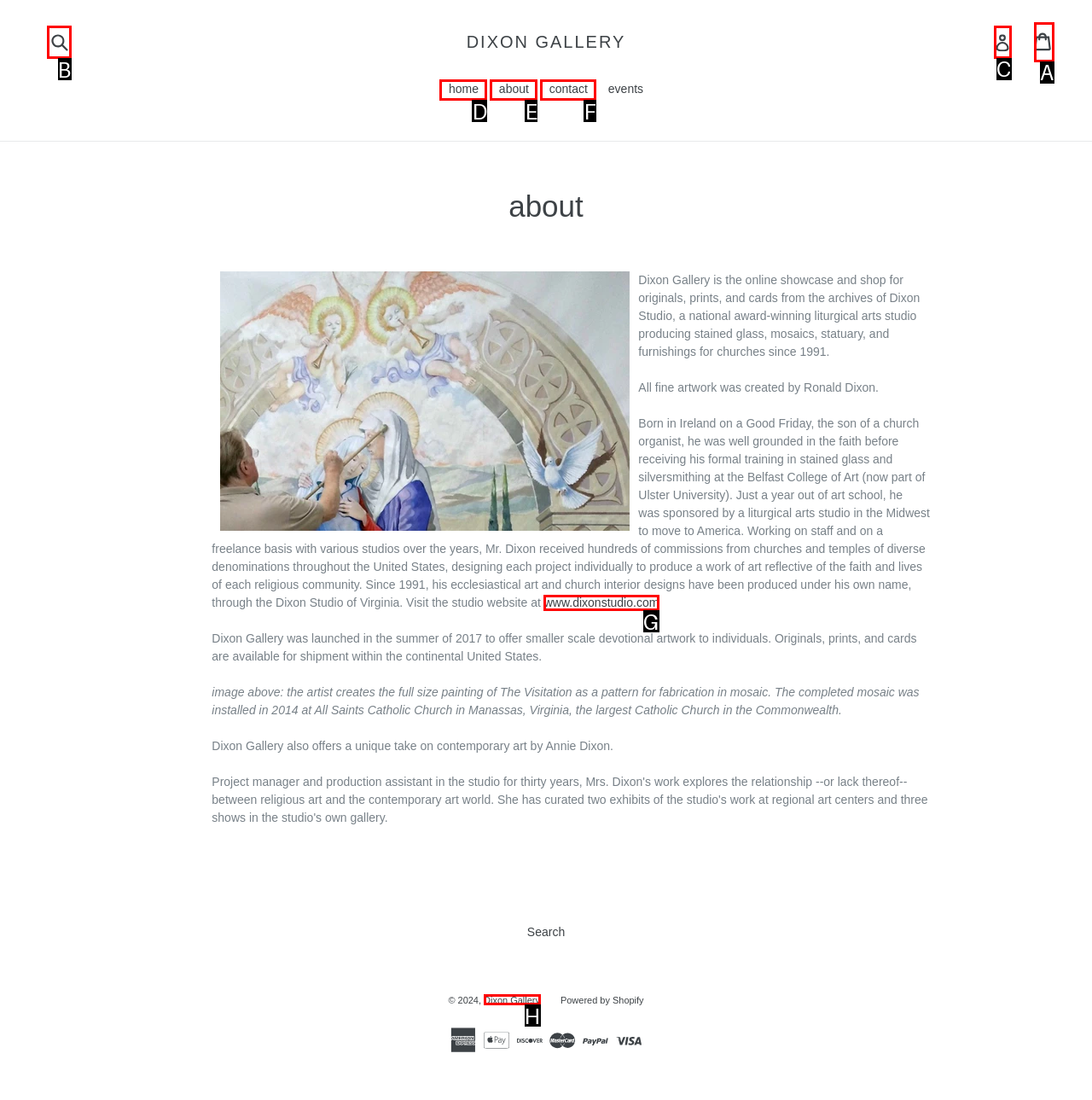Select the HTML element that corresponds to the description: contact
Reply with the letter of the correct option from the given choices.

F